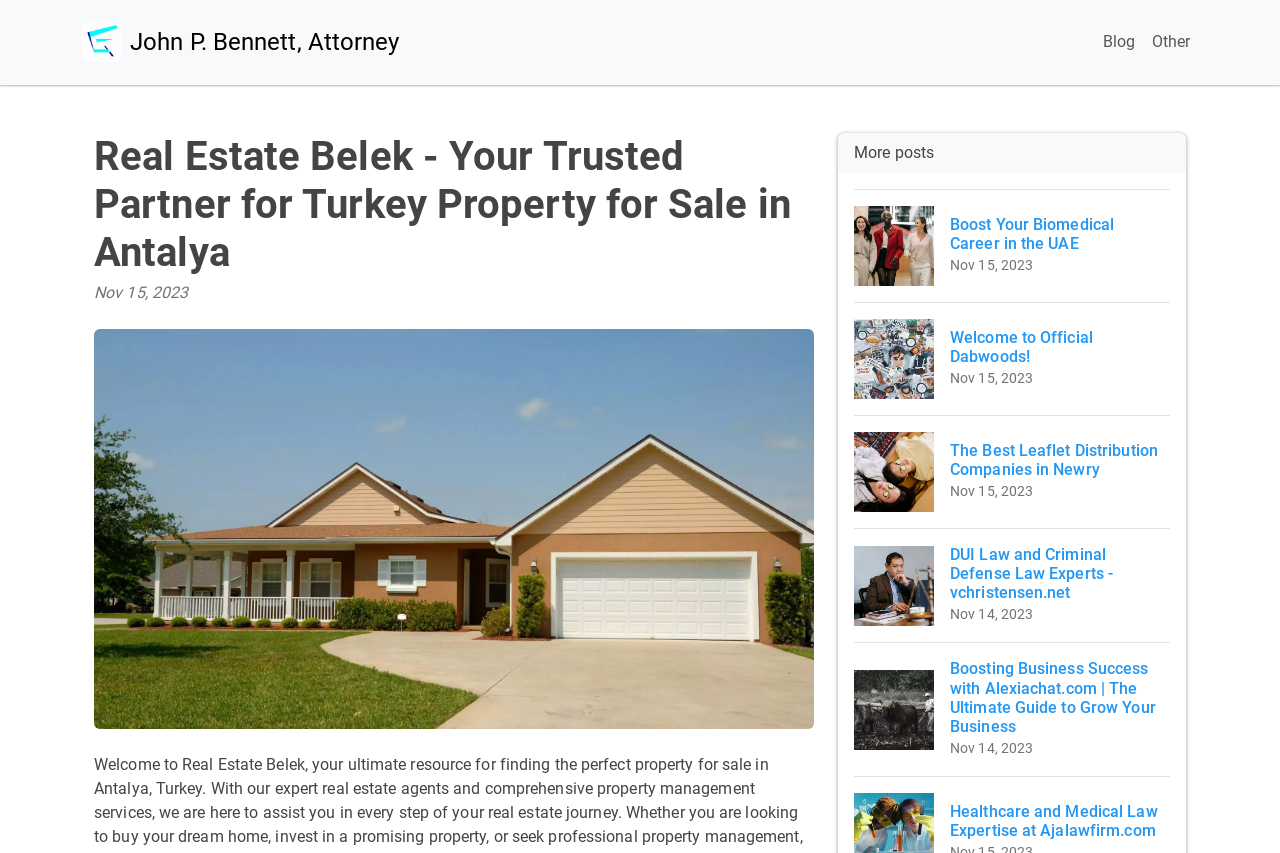Determine which piece of text is the heading of the webpage and provide it.

Real Estate Belek - Your Trusted Partner for Turkey Property for Sale in Antalya